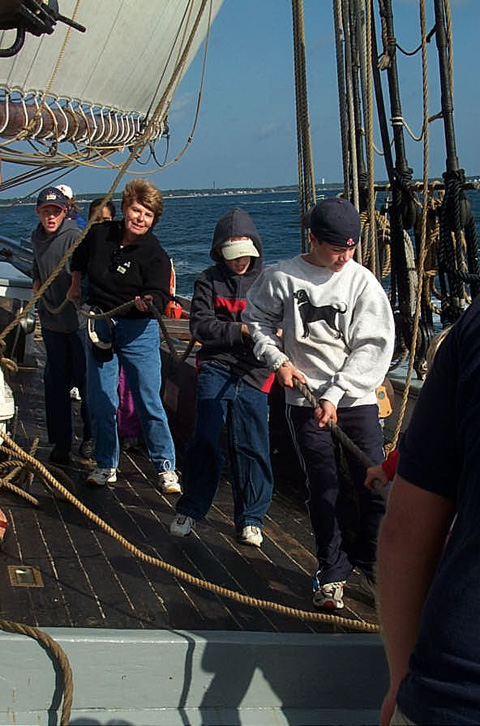What is the setting for the sailing experience?
Using the screenshot, give a one-word or short phrase answer.

Calm waters of the sea